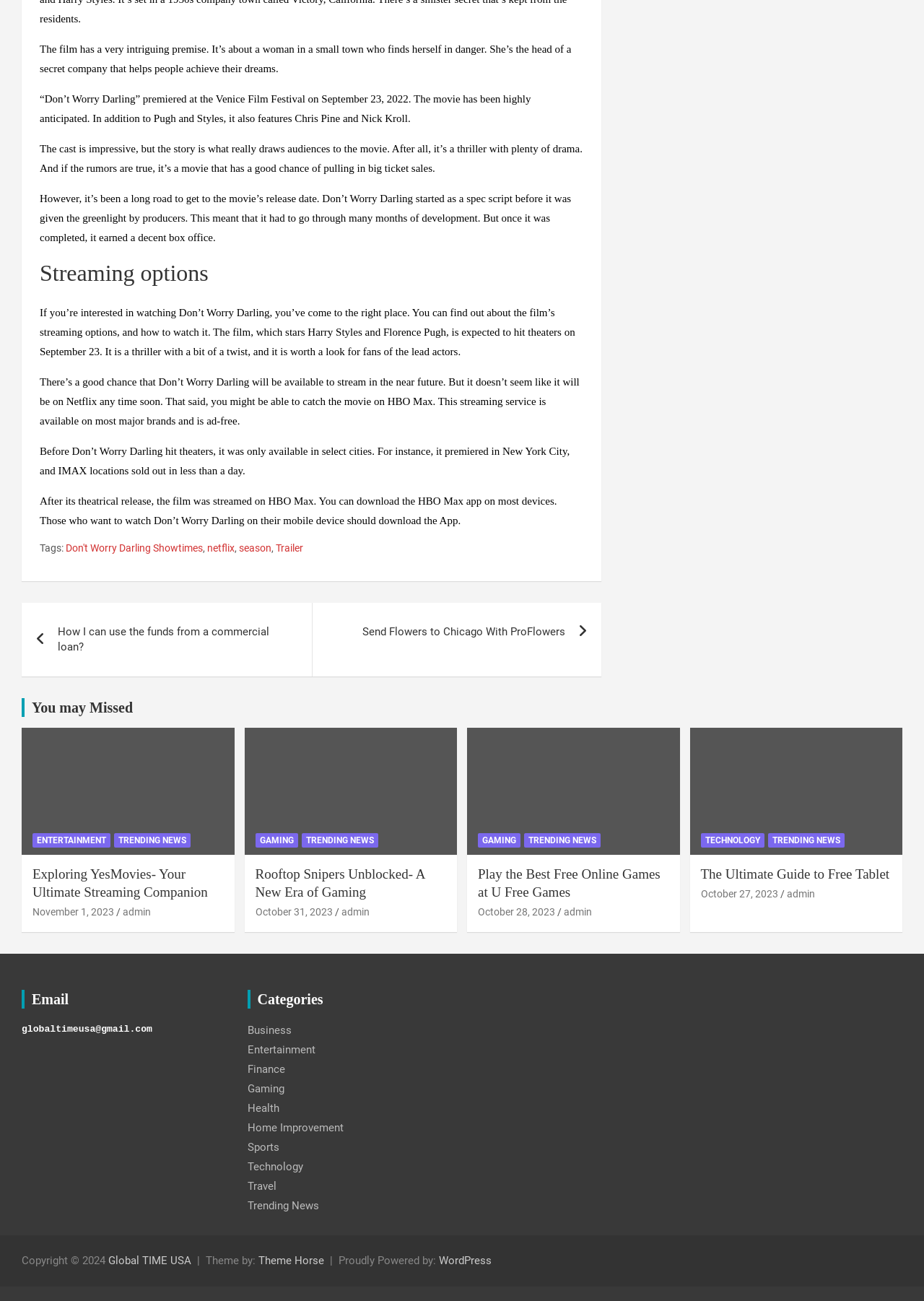Where can I stream 'Don't Worry Darling'?
Use the information from the image to give a detailed answer to the question.

According to the webpage, after its theatrical release, the film was streamed on HBO Max, and it is available to download on most devices.